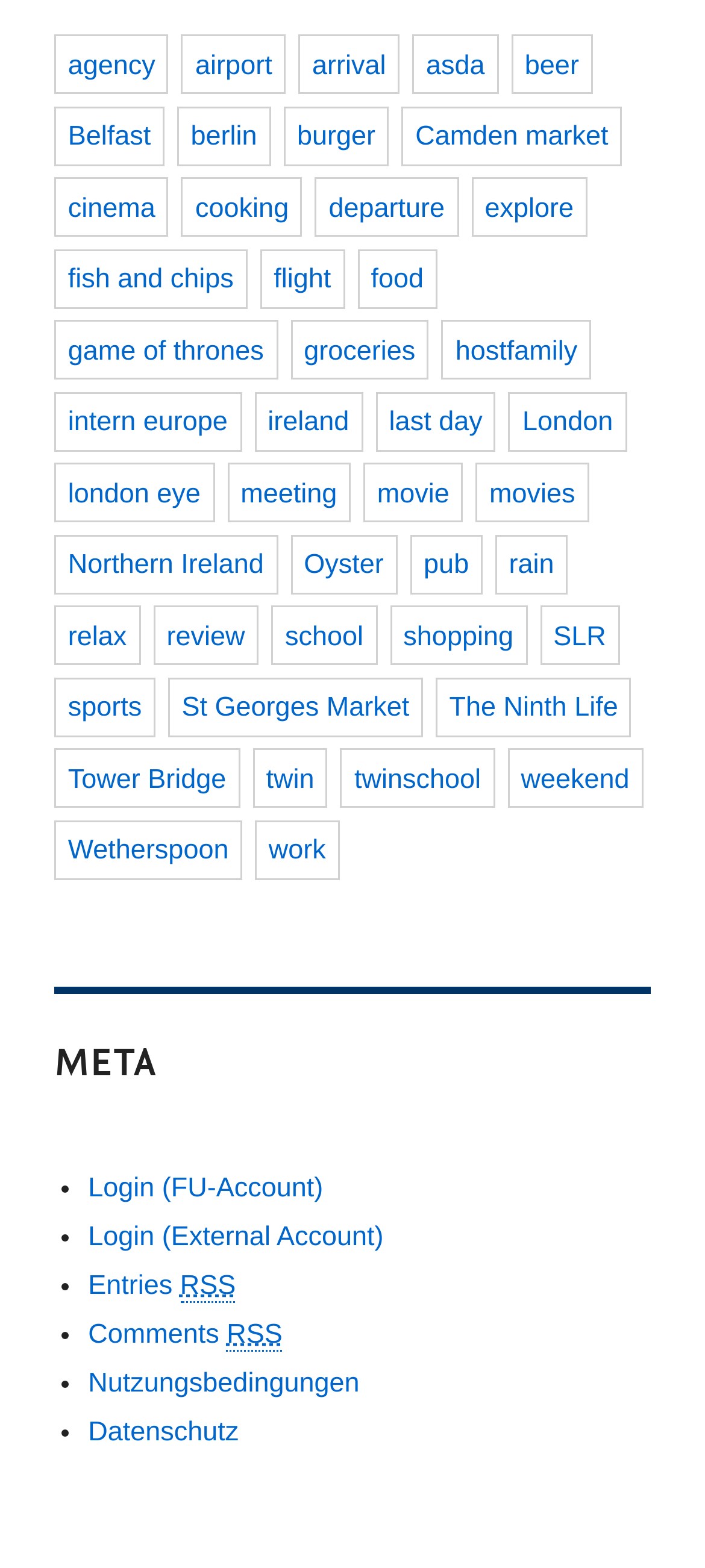Please identify the bounding box coordinates of the element I need to click to follow this instruction: "read about Datenschutz".

[0.125, 0.903, 0.339, 0.923]